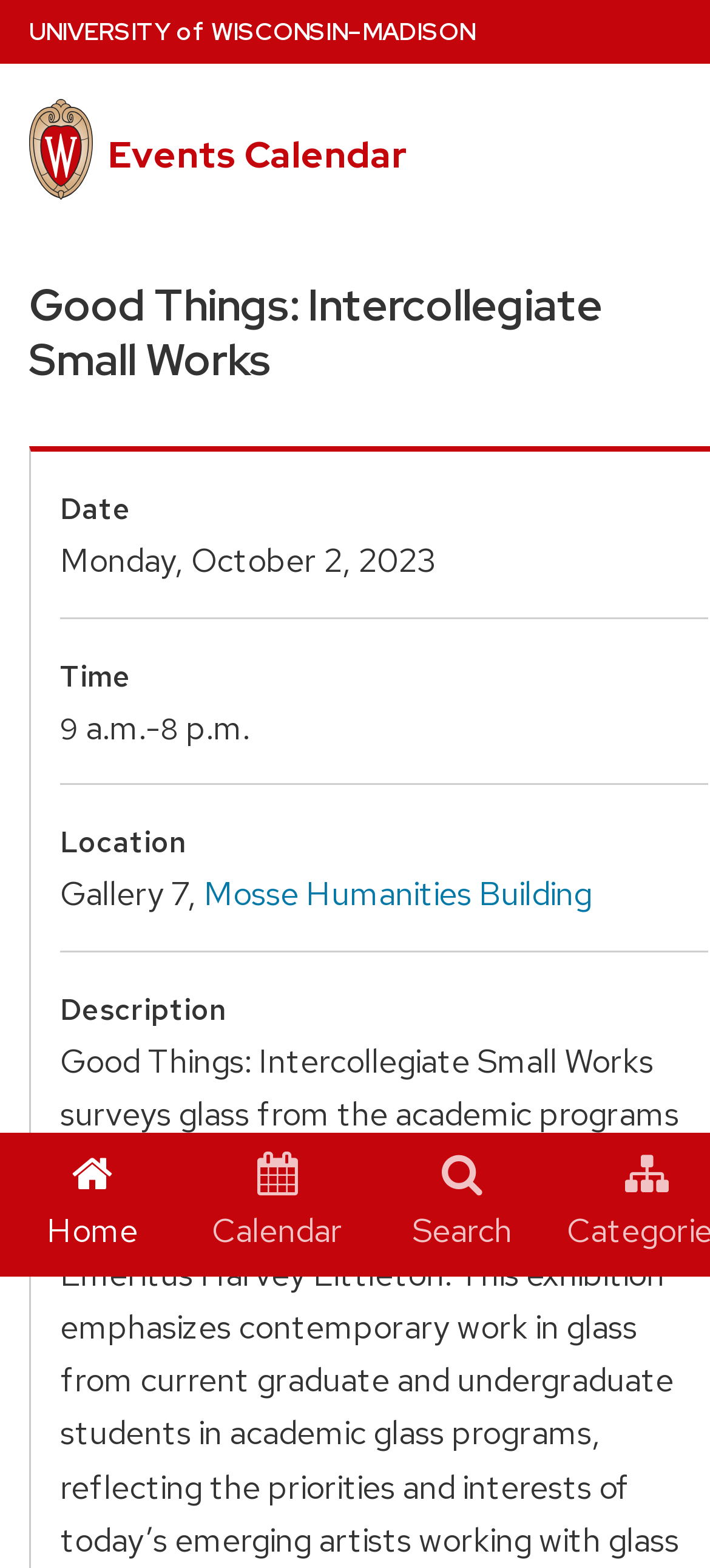Based on the element description Skip to main content, identify the bounding box coordinates for the UI element. The coordinates should be in the format (top-left x, top-left y, bottom-right x, bottom-right y) and within the 0 to 1 range.

[0.0, 0.0, 0.025, 0.011]